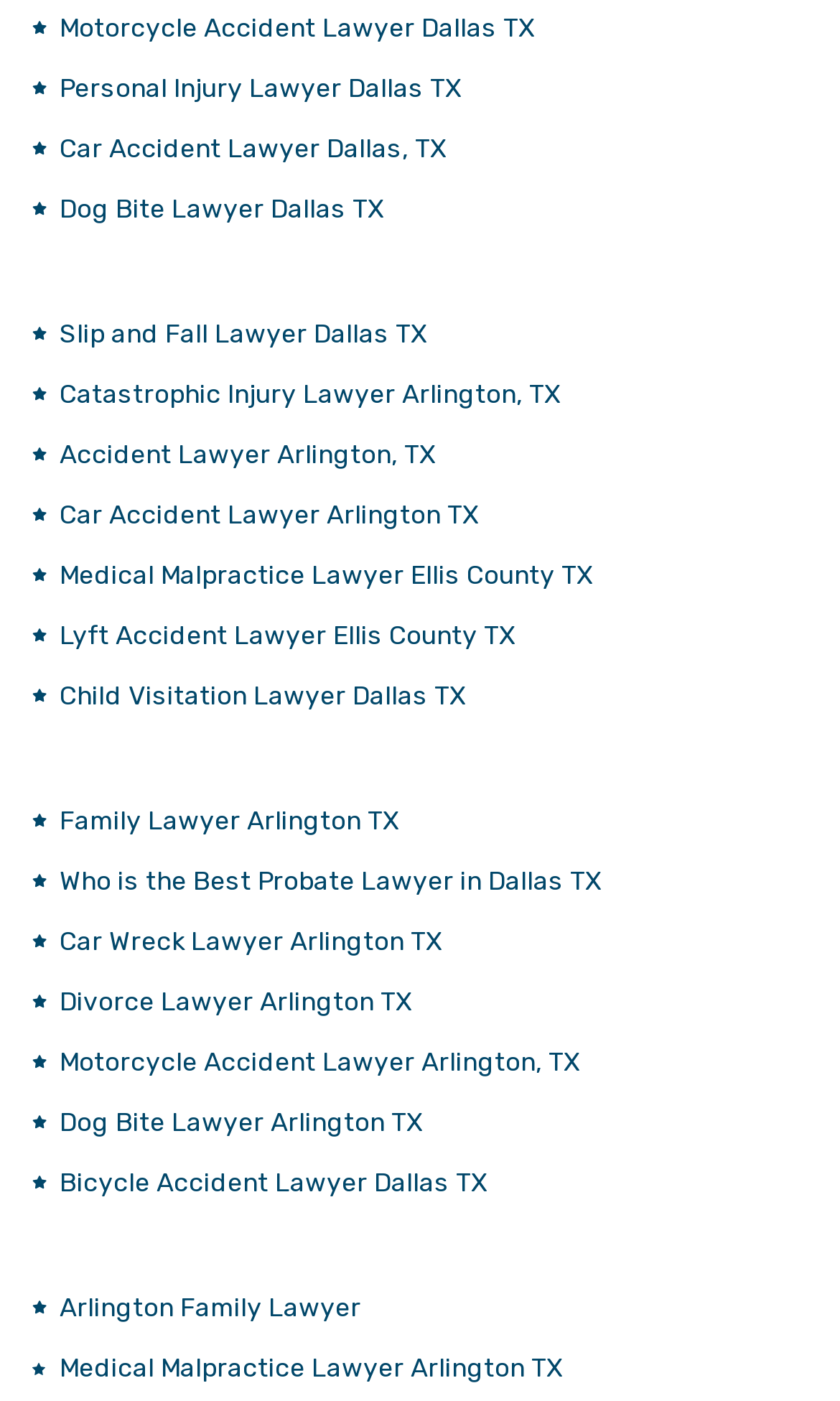Determine the bounding box coordinates for the element that should be clicked to follow this instruction: "Read recent post 'The Golf Trip That Almost Wasn’t'". The coordinates should be given as four float numbers between 0 and 1, in the format [left, top, right, bottom].

None